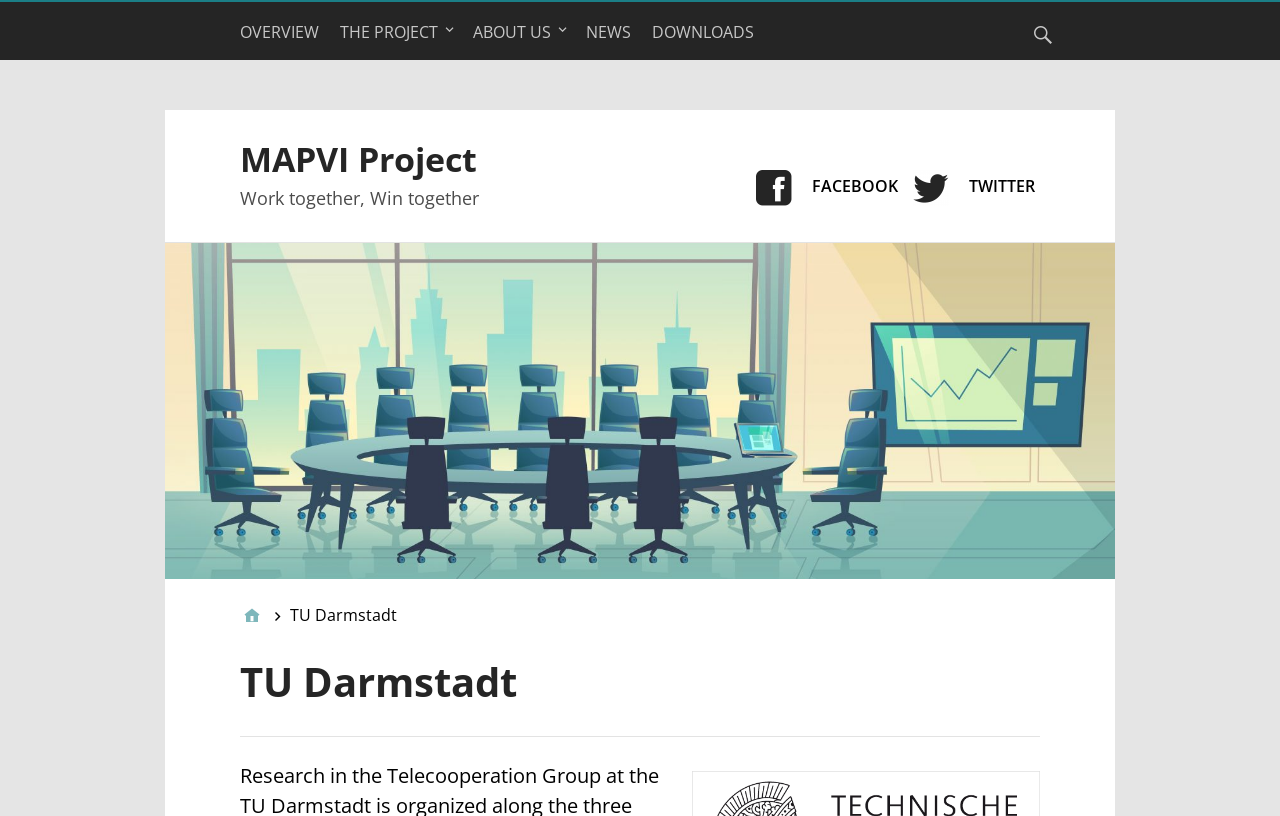Please identify the coordinates of the bounding box for the clickable region that will accomplish this instruction: "Check the FACEBOOK link".

[0.591, 0.194, 0.705, 0.267]